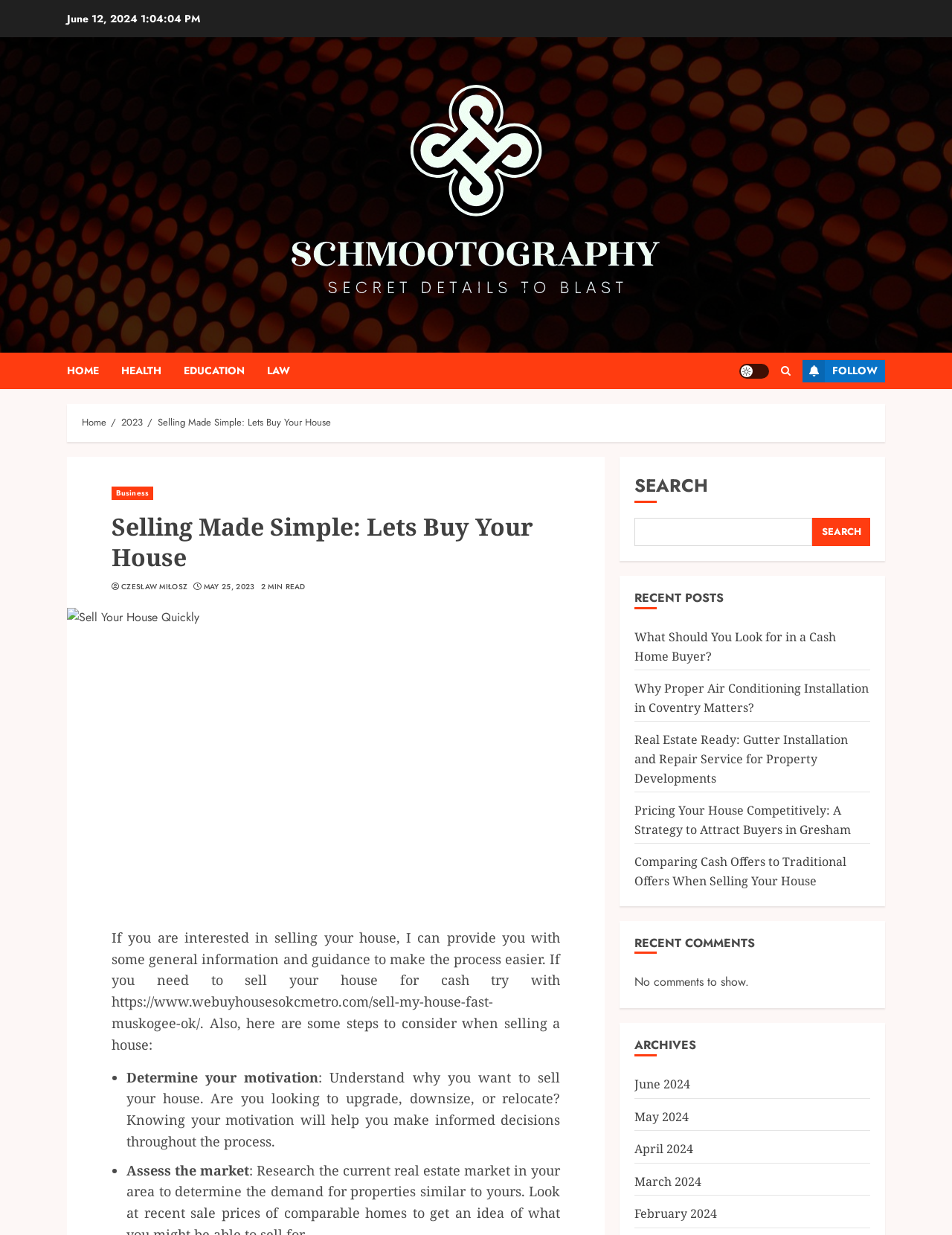Locate the bounding box of the UI element defined by this description: "parent_node: SEARCH name="s"". The coordinates should be given as four float numbers between 0 and 1, formatted as [left, top, right, bottom].

[0.667, 0.419, 0.853, 0.442]